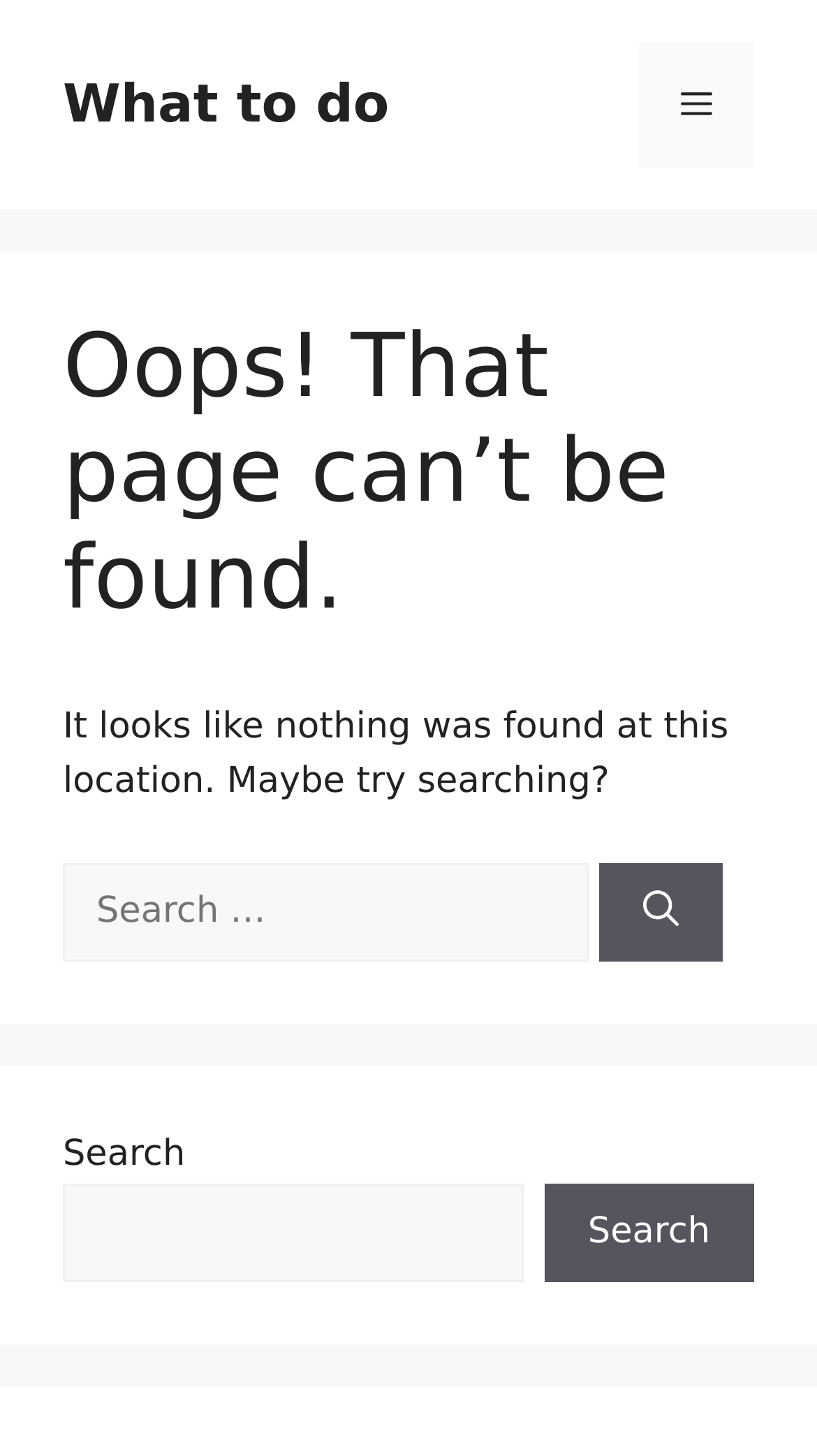What is the function of the 'Menu' button?
Using the information from the image, answer the question thoroughly.

The 'Menu' button is a toggle button that controls the navigation menu. When clicked, it expands or collapses the navigation menu, allowing users to access different sections of the website.